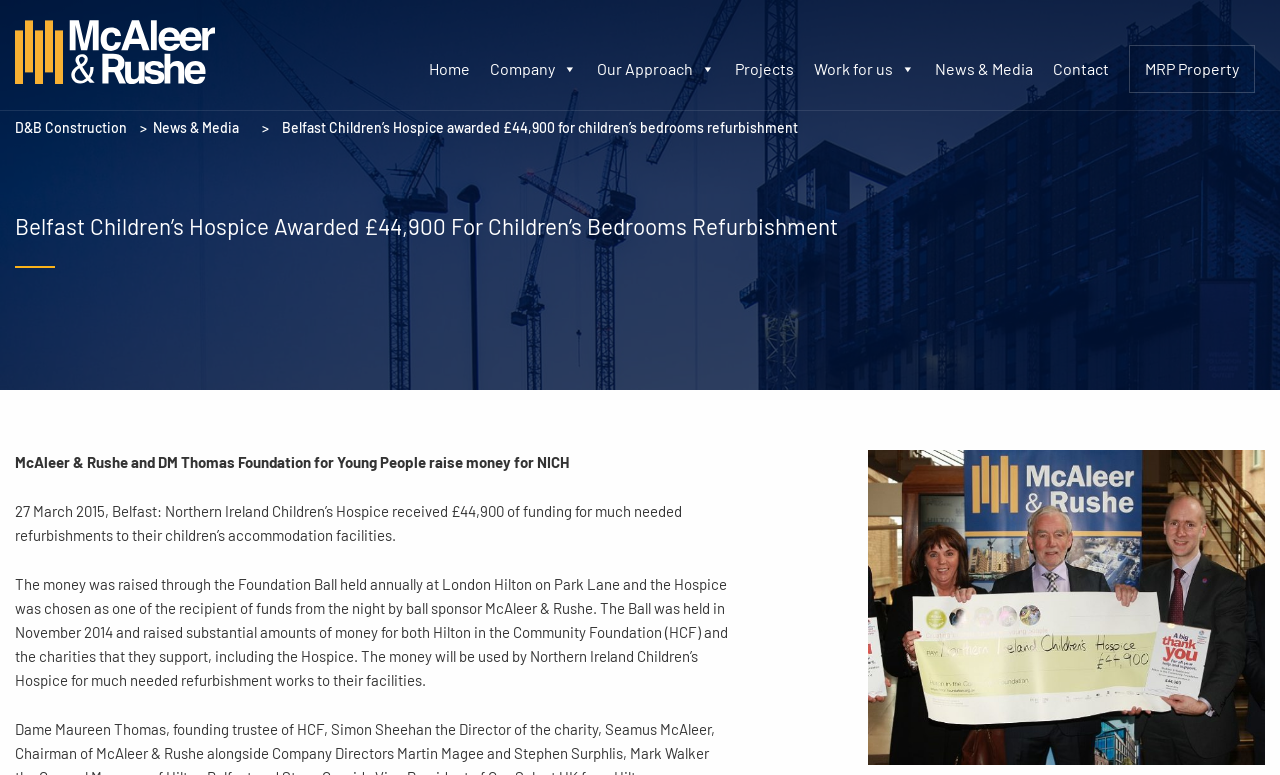Use a single word or phrase to respond to the question:
What is the name of the company that raised money for NICH?

McAleer & Rushe